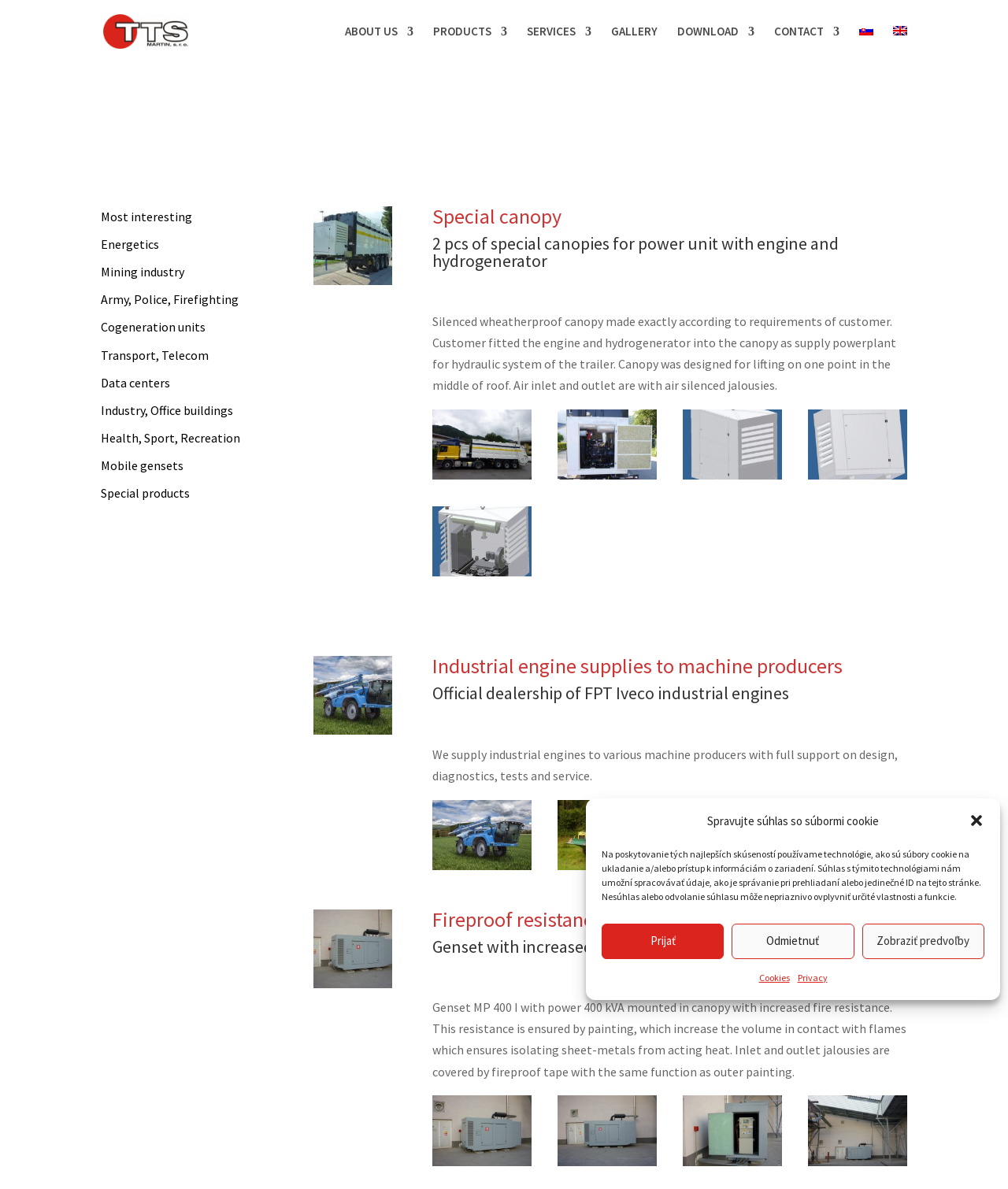Please specify the bounding box coordinates of the clickable section necessary to execute the following command: "Browse the 'Special products' category".

[0.1, 0.408, 0.188, 0.422]